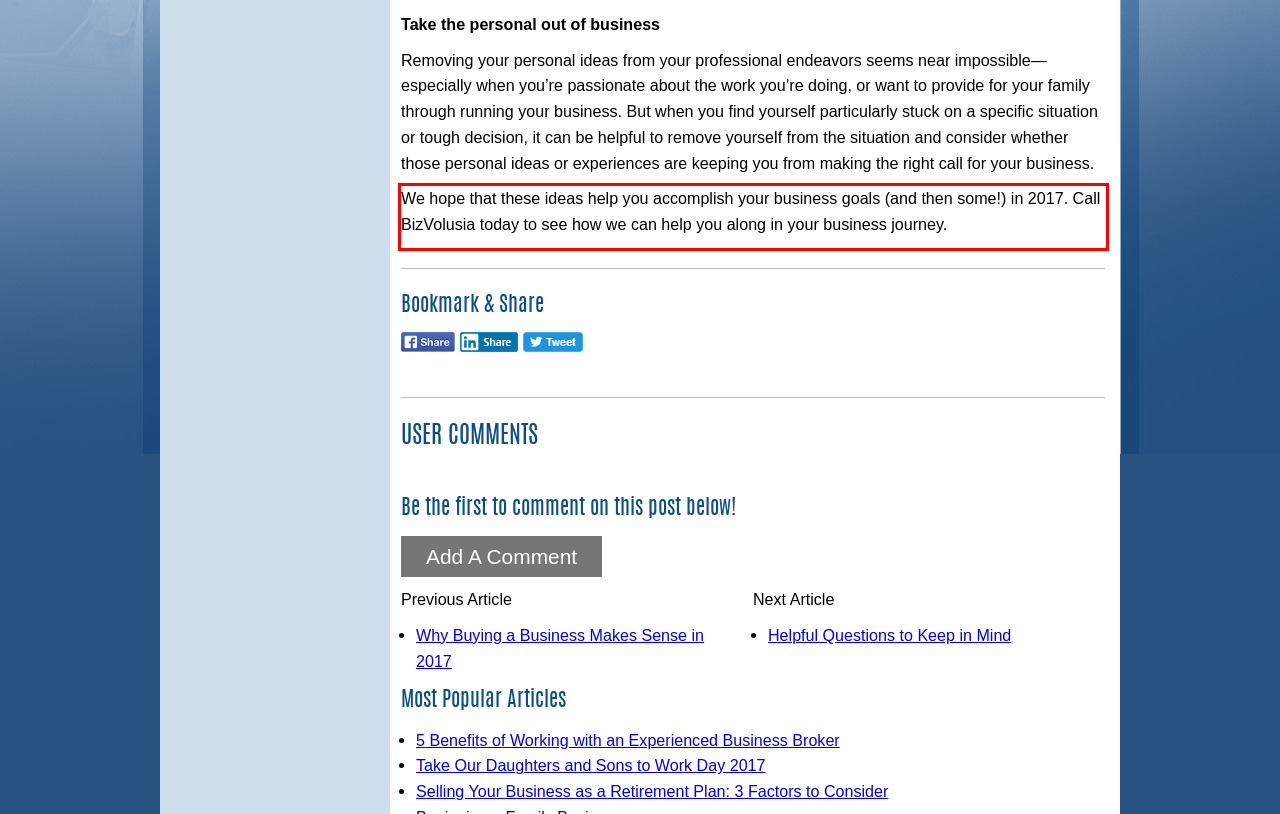The screenshot you have been given contains a UI element surrounded by a red rectangle. Use OCR to read and extract the text inside this red rectangle.

We hope that these ideas help you accomplish your business goals (and then some!) in 2017. Call BizVolusia today to see how we can help you along in your business journey.